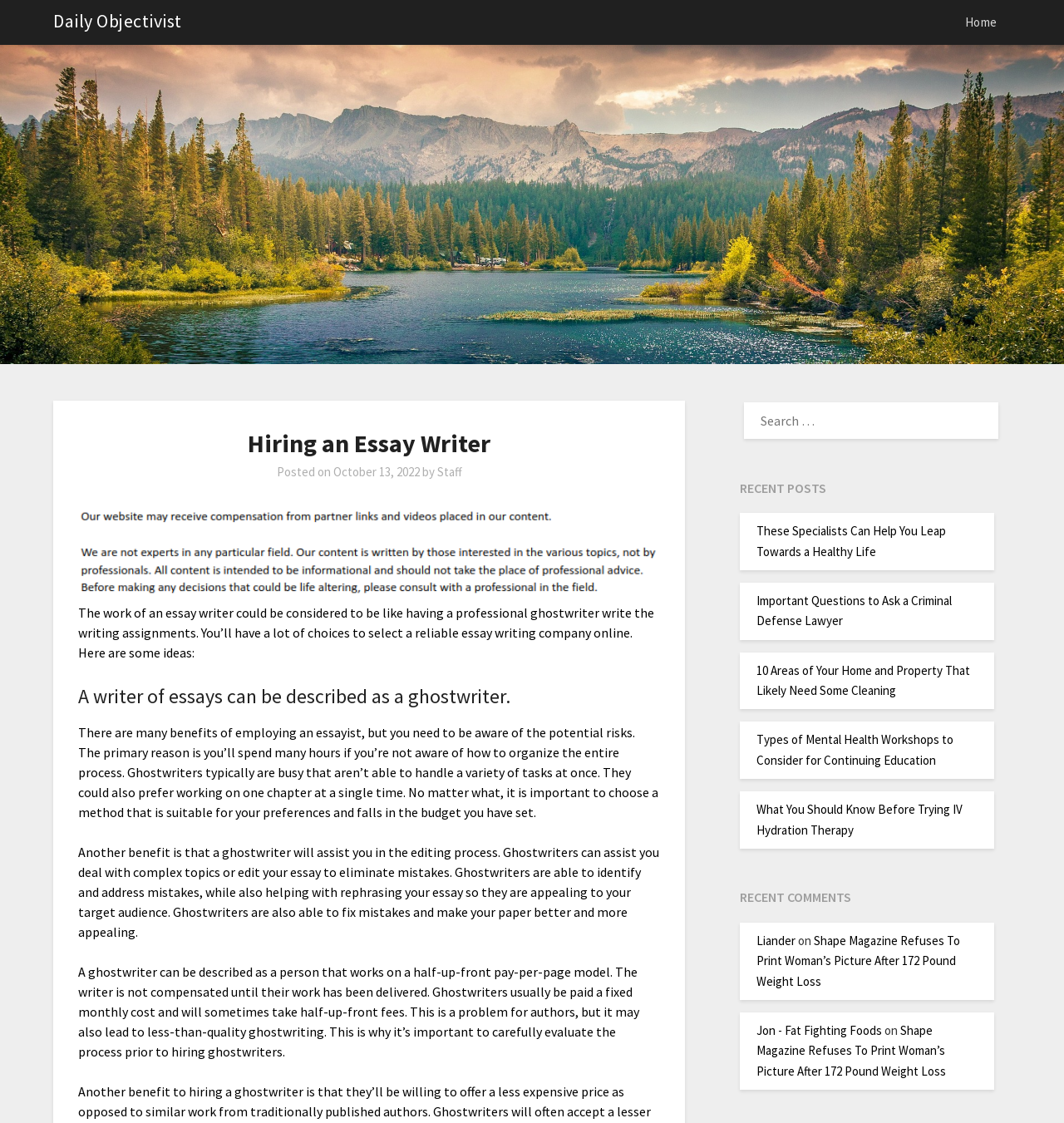Kindly respond to the following question with a single word or a brief phrase: 
What is the date of the article?

October 13, 2022